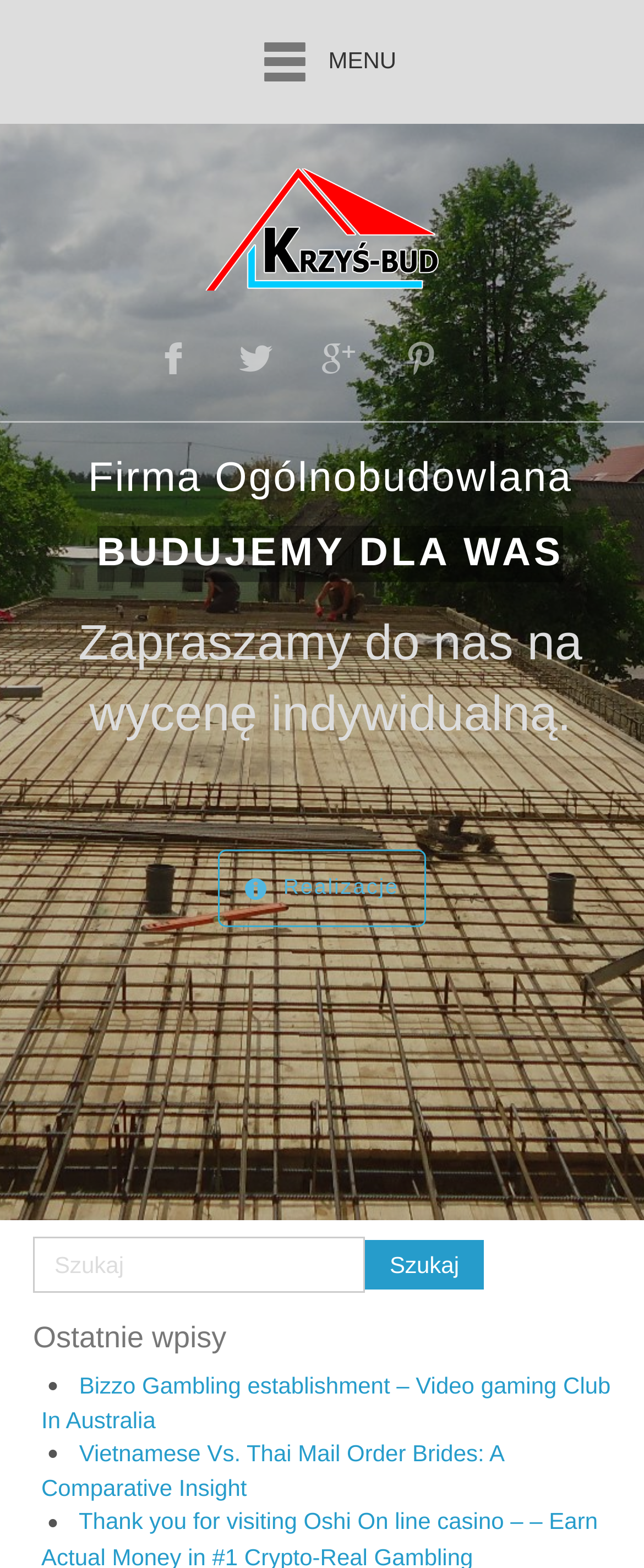Create an elaborate caption that covers all aspects of the webpage.

The webpage is about Alice Taylor, an Only Fans model, and Budowa domów Trójmiasto, a construction company. At the top left, there is a link to the menu labeled "Ƹ MENU". Next to it, there is a link to the company's name, "Budowa domów Trójmiasto", accompanied by an image with the same name. 

Below these elements, there are four links with unusual characters: "ʁ", "Ɇ", "ʂ", and "Ǟ". 

The main content of the webpage starts with two headings. The first one, "Firma Ogólnobudowlana", is located at the top center of the page. The second heading, "BUDUJEMY DLA WAS", is placed below the first one, slightly to the right. 

Under these headings, there is a paragraph of text that invites visitors to request an individual quote. 

To the right of the text, there is a link to "ɺ Realizacje" (which means "Our Realizations" in Polish). Below this link, there is a table with a search box and a search button. 

Further down, there is a heading "Ostatnie wpisy" (which means "Latest Posts" in Polish), followed by two links to articles: "Bizzo Gambling establishment – Video gaming Club In Australia" and "Vietnamese Vs. Thai Mail Order Brides: A Comparative Insight".